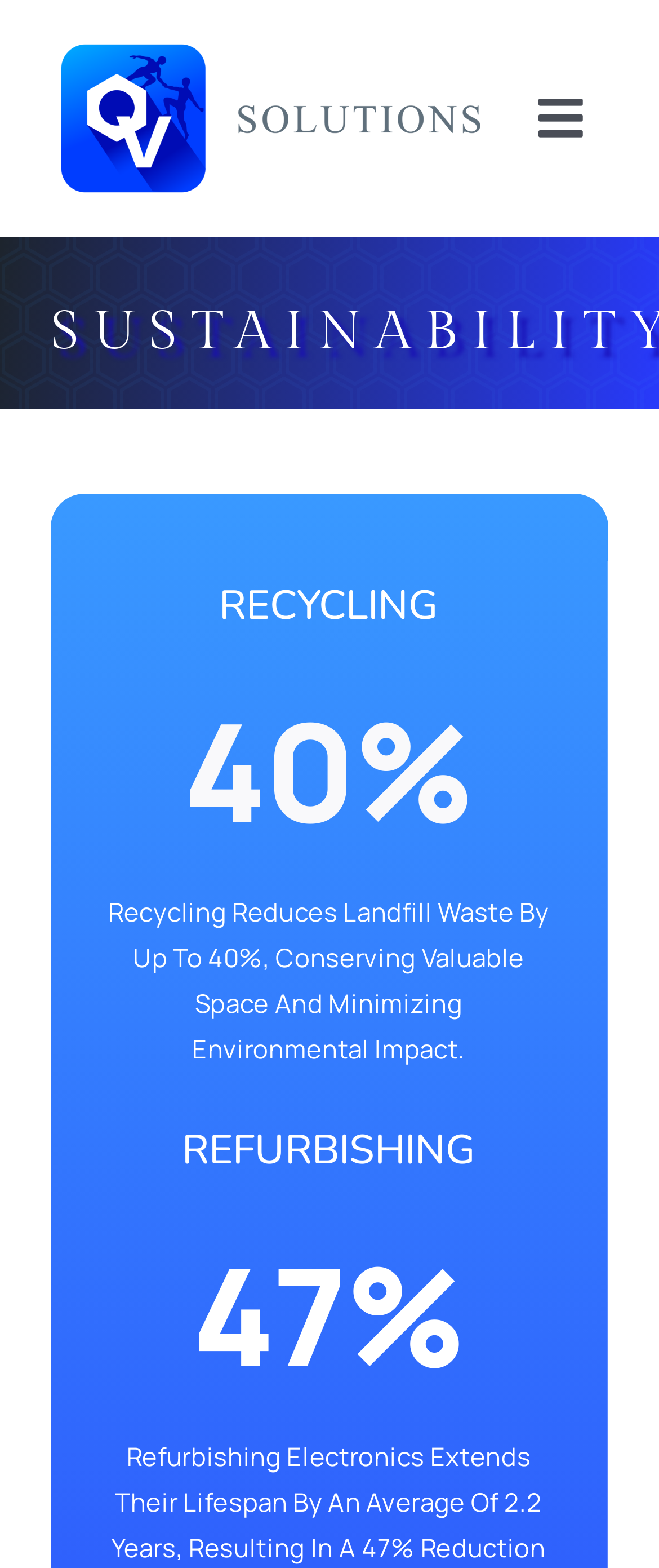Please specify the bounding box coordinates in the format (top-left x, top-left y, bottom-right x, bottom-right y), with values ranging from 0 to 1. Identify the bounding box for the UI component described as follows: Contact

[0.0, 0.461, 1.0, 0.531]